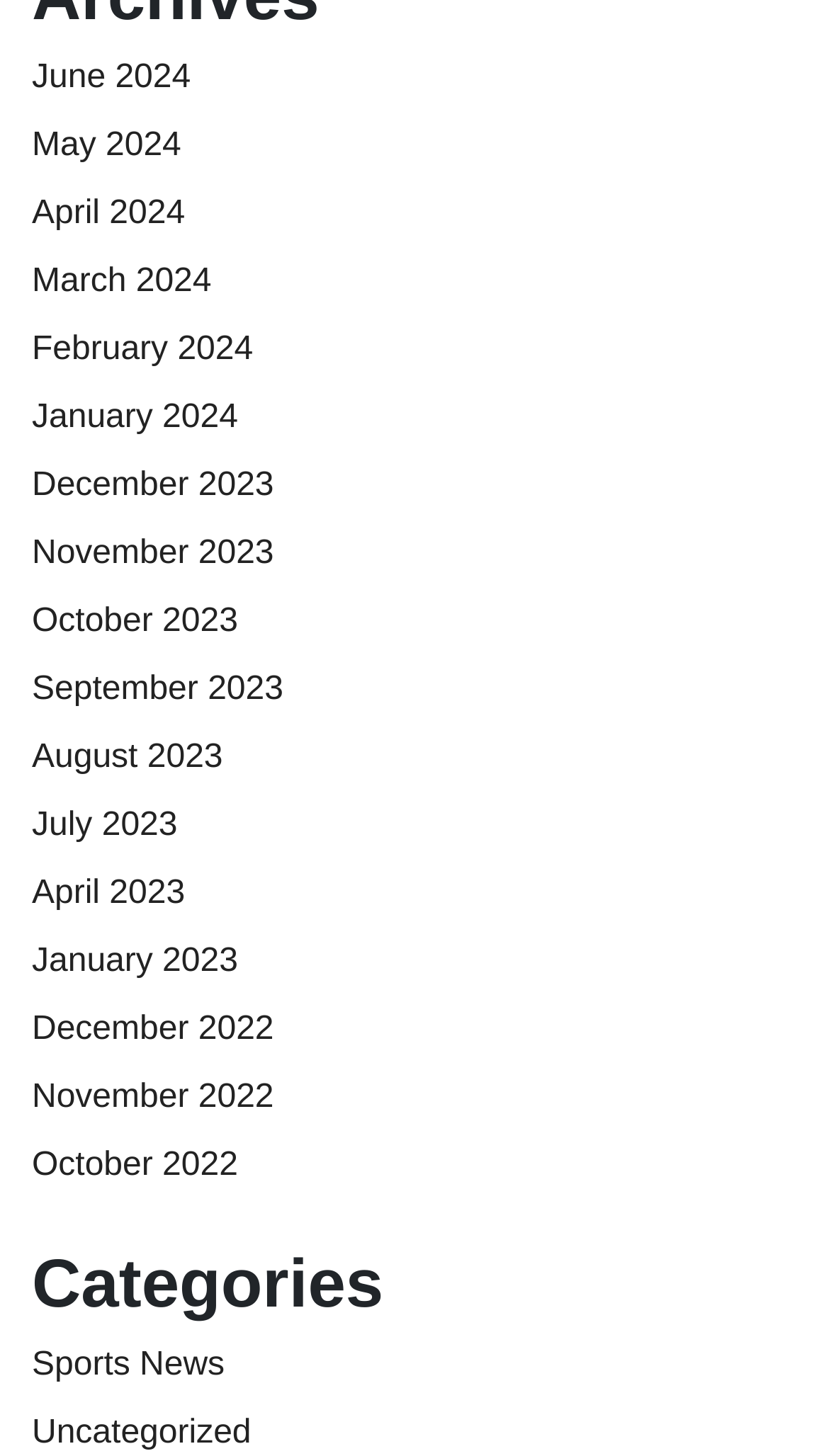Using the description: "Uncategorized", identify the bounding box of the corresponding UI element in the screenshot.

[0.038, 0.972, 0.303, 0.997]